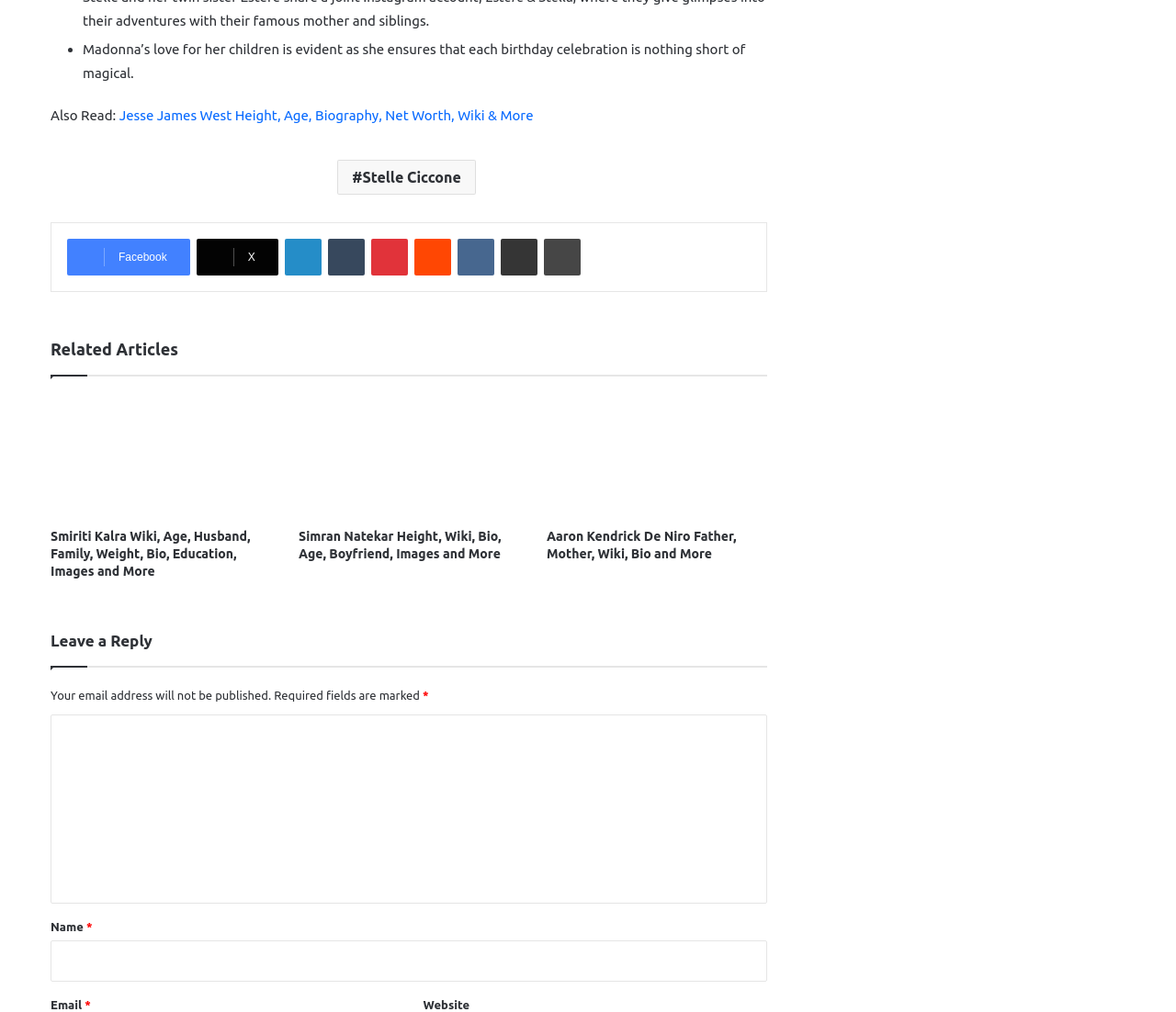Locate the bounding box coordinates of the element's region that should be clicked to carry out the following instruction: "Read the article about Smiriti Kalra". The coordinates need to be four float numbers between 0 and 1, i.e., [left, top, right, bottom].

[0.043, 0.39, 0.23, 0.513]